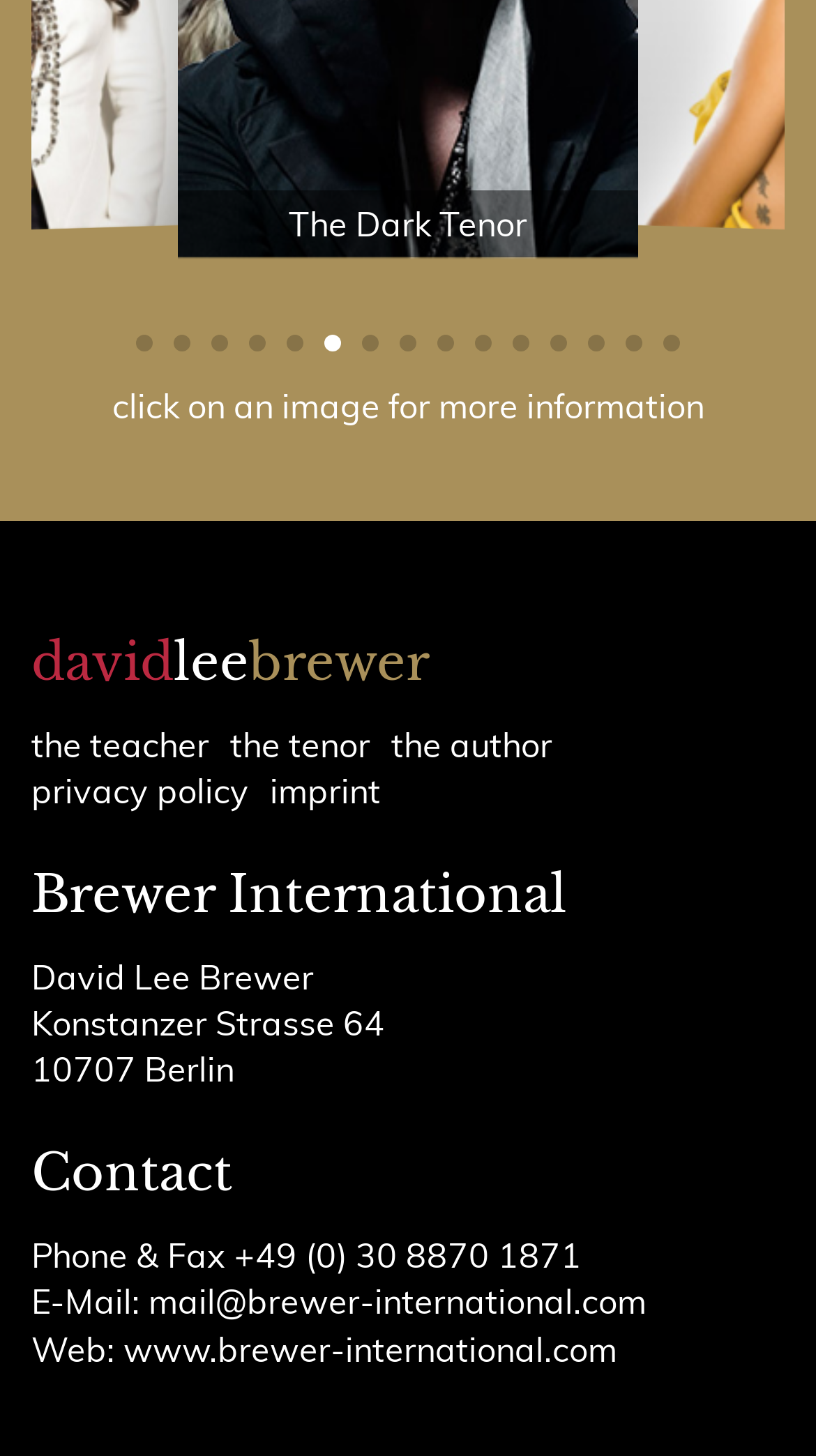Please indicate the bounding box coordinates of the element's region to be clicked to achieve the instruction: "view the contact information". Provide the coordinates as four float numbers between 0 and 1, i.e., [left, top, right, bottom].

[0.038, 0.78, 0.962, 0.832]